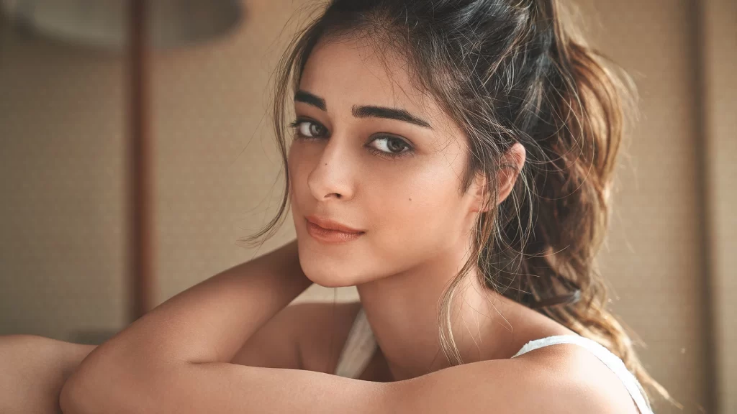What is the style of Ananya Panday's hair?
Based on the image, give a one-word or short phrase answer.

Loose waves